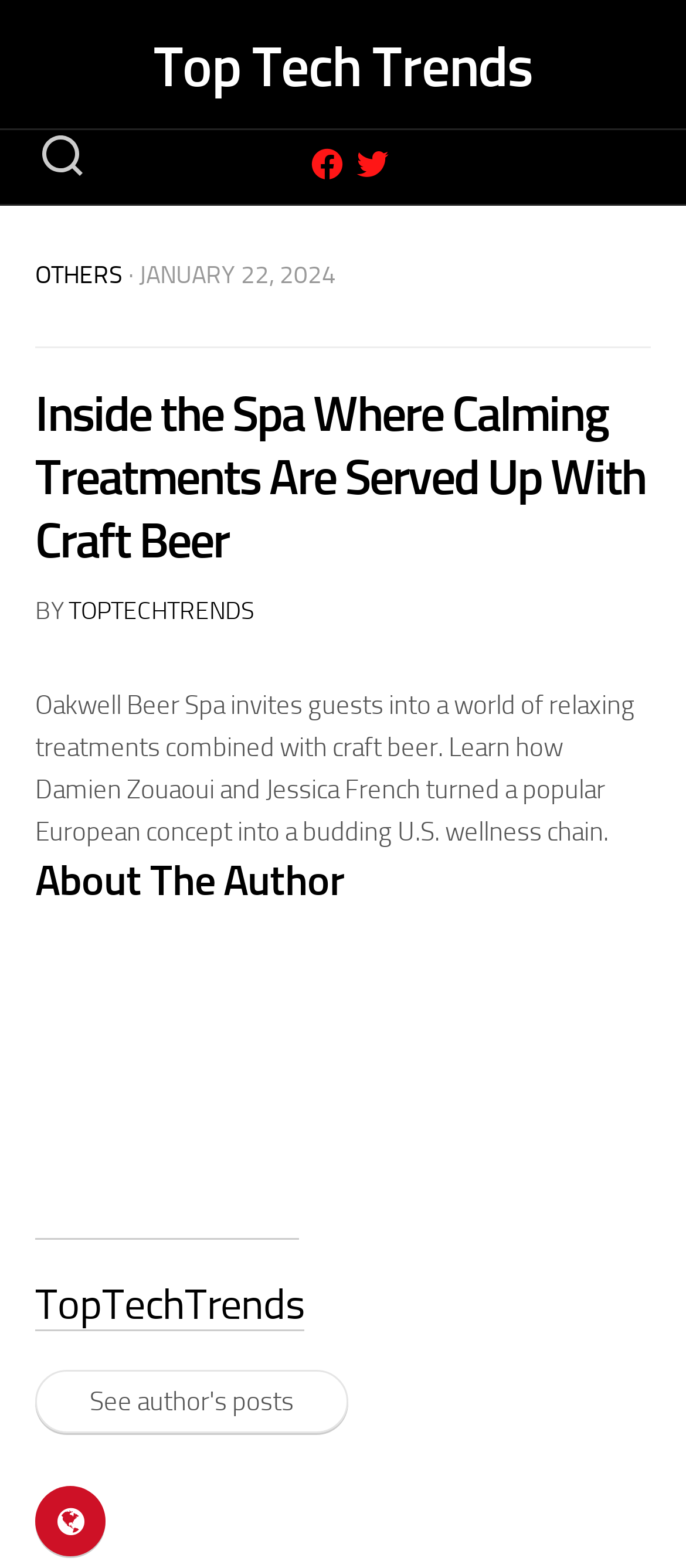Answer the question below using just one word or a short phrase: 
Is there a social media link?

Yes